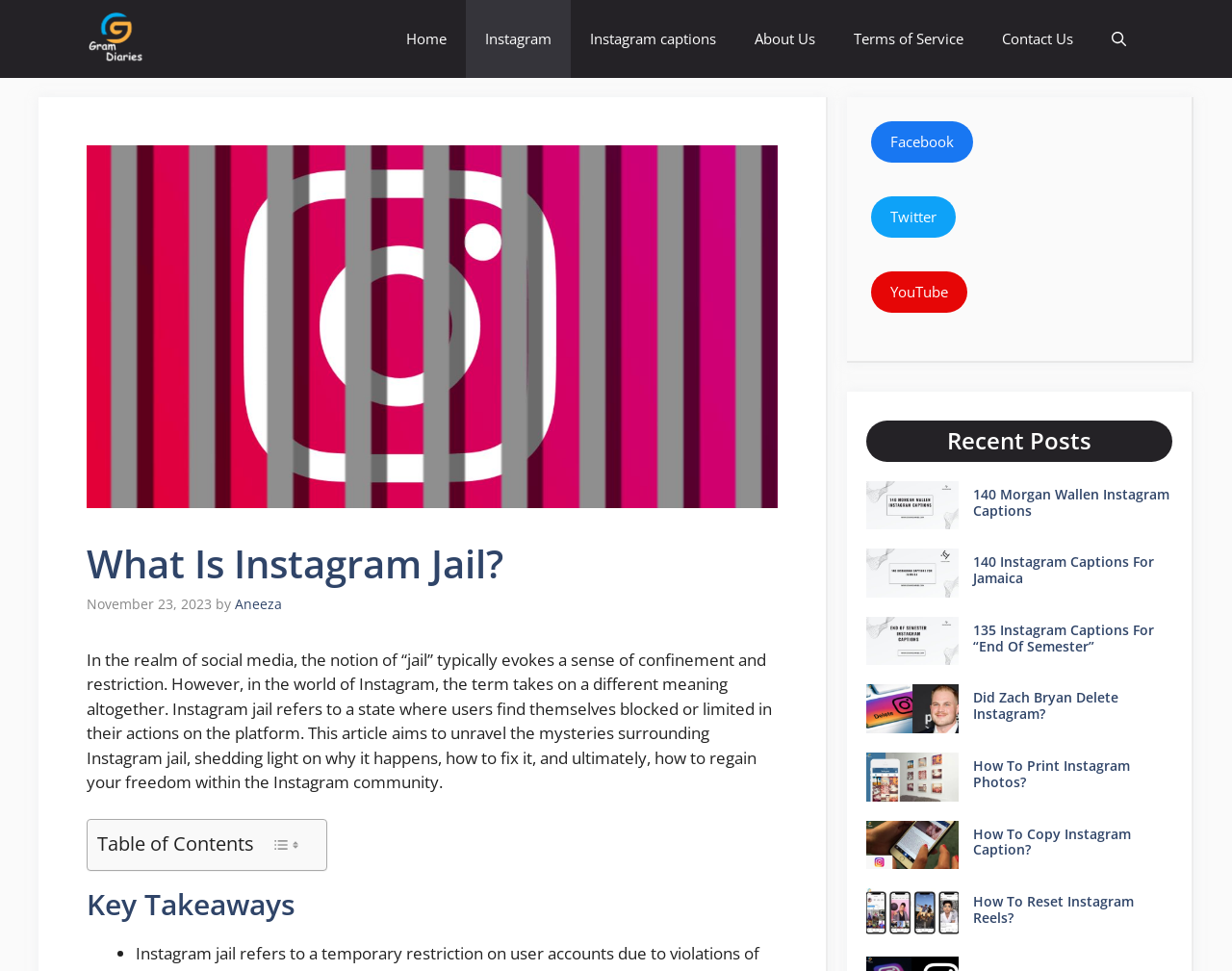Please provide a comprehensive answer to the question below using the information from the image: Who wrote this article?

The author of the article is mentioned in the byline, which appears below the title of the article. The byline reads 'by Aneeza', indicating that Aneeza is the author of the article.